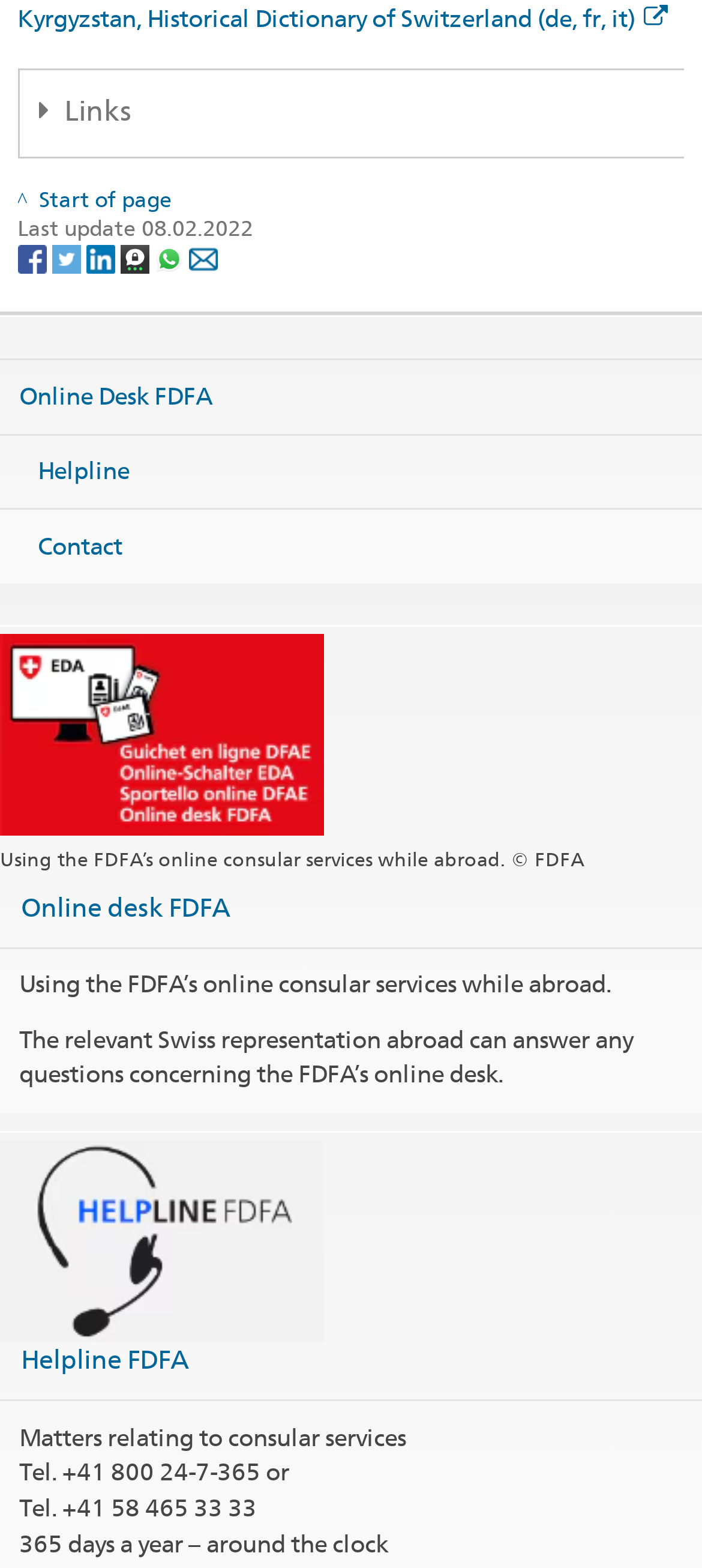Look at the image and answer the question in detail:
What is the topic of the links in the section 'Links'?

The section 'Links' contains links to various international organizations and countries, such as Treaty Database, World Bank, International Monetary Fund, and Kyrgyzstan, among others.